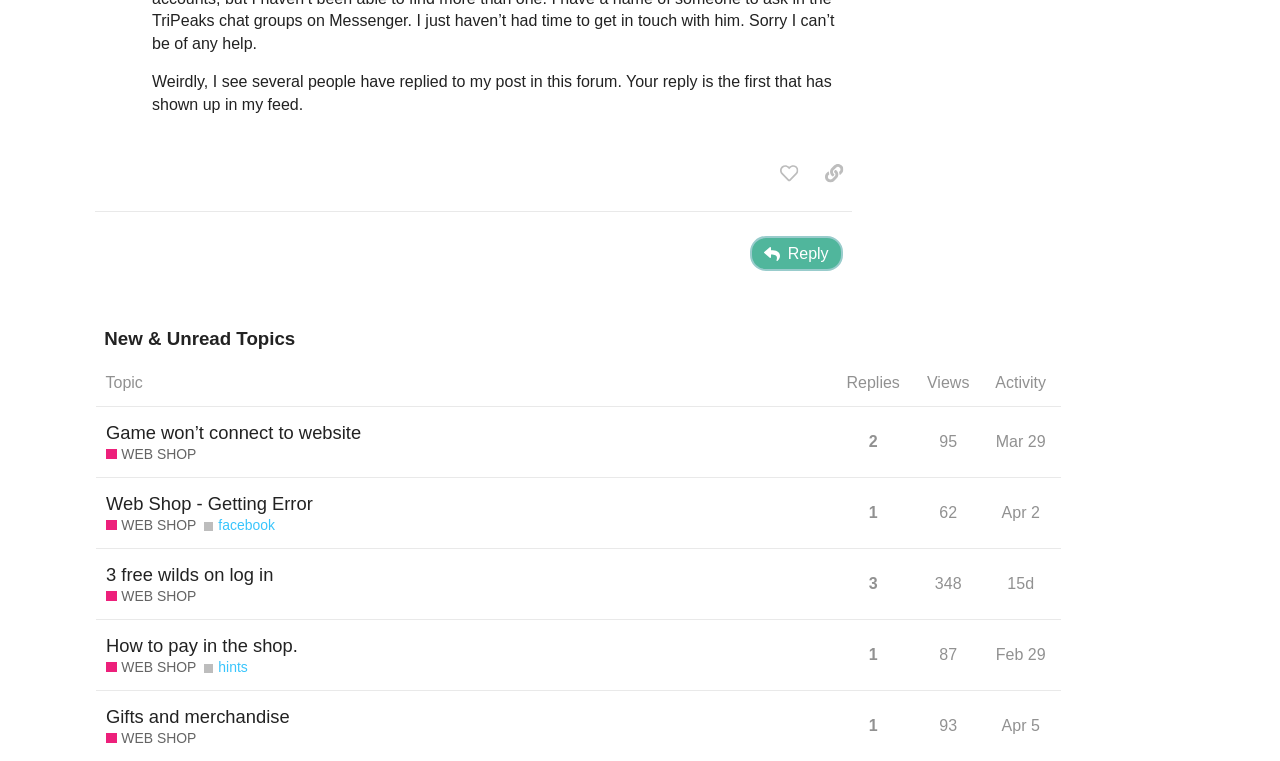What is the title of the first topic?
Please answer using one word or phrase, based on the screenshot.

Game won’t connect to website WEB SHOP